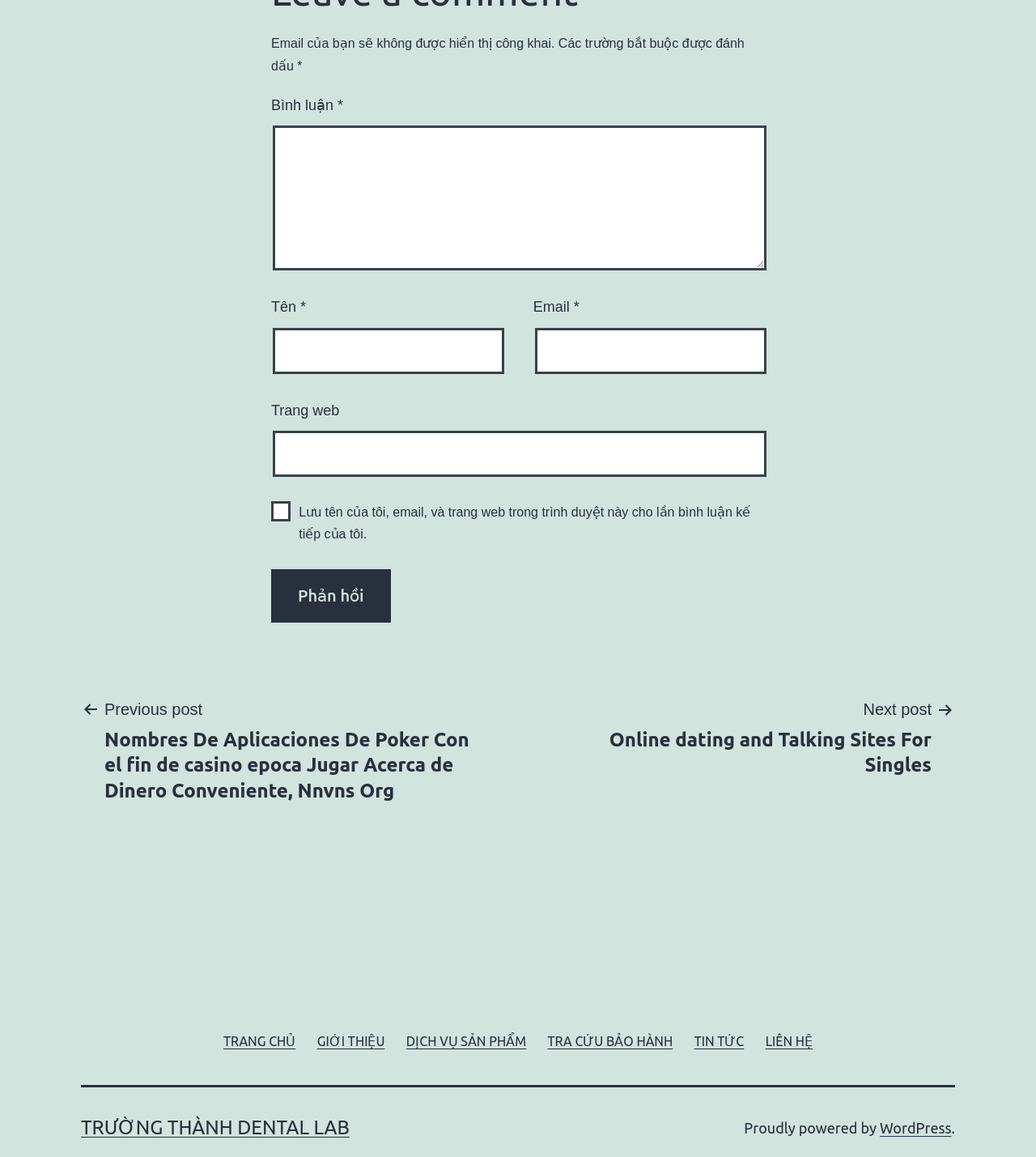Please provide the bounding box coordinates for the element that needs to be clicked to perform the instruction: "Input your email". The coordinates must consist of four float numbers between 0 and 1, formatted as [left, top, right, bottom].

[0.516, 0.283, 0.74, 0.323]